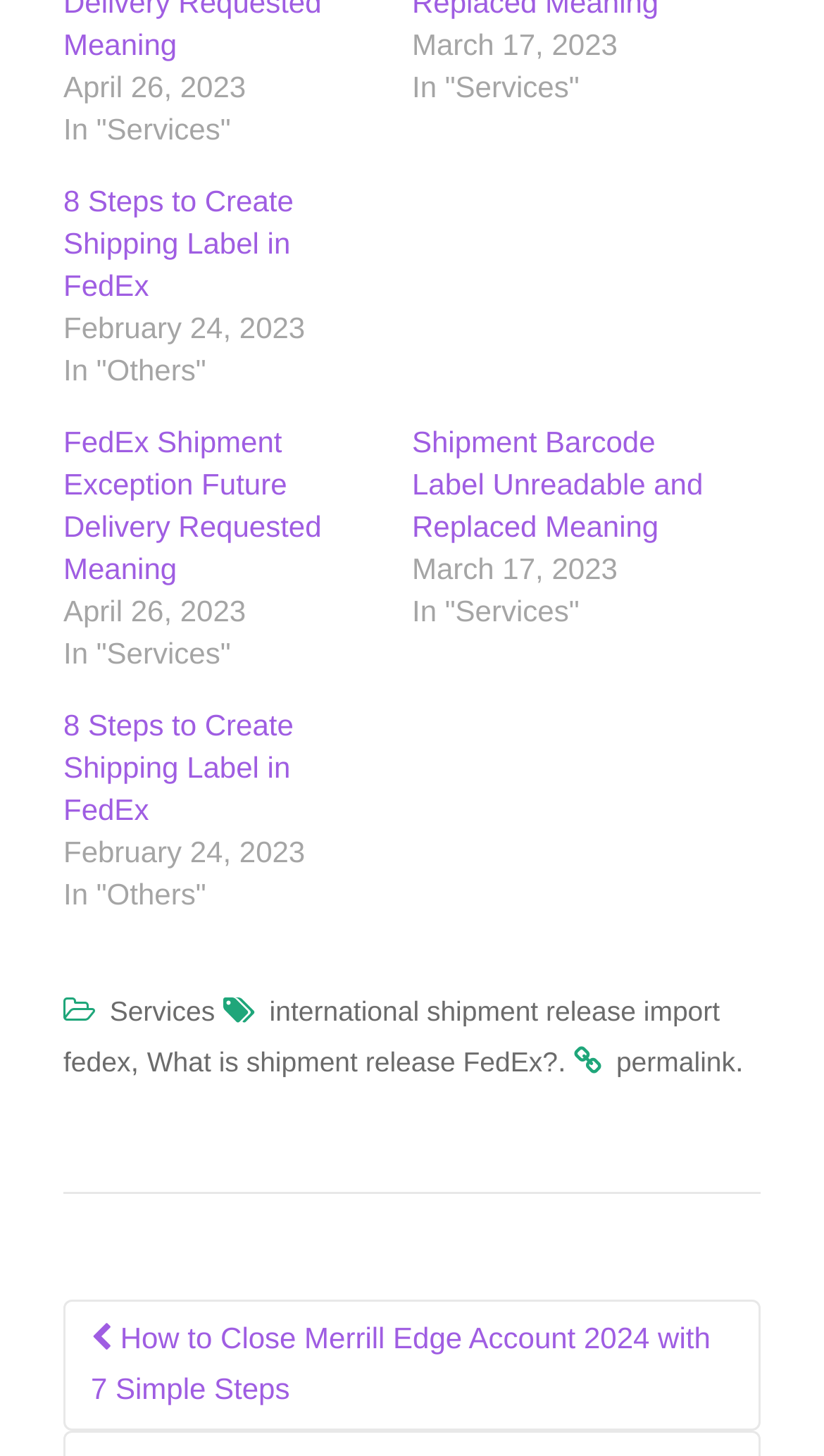What is the date of the first post?
Answer with a single word or phrase by referring to the visual content.

April 26, 2023